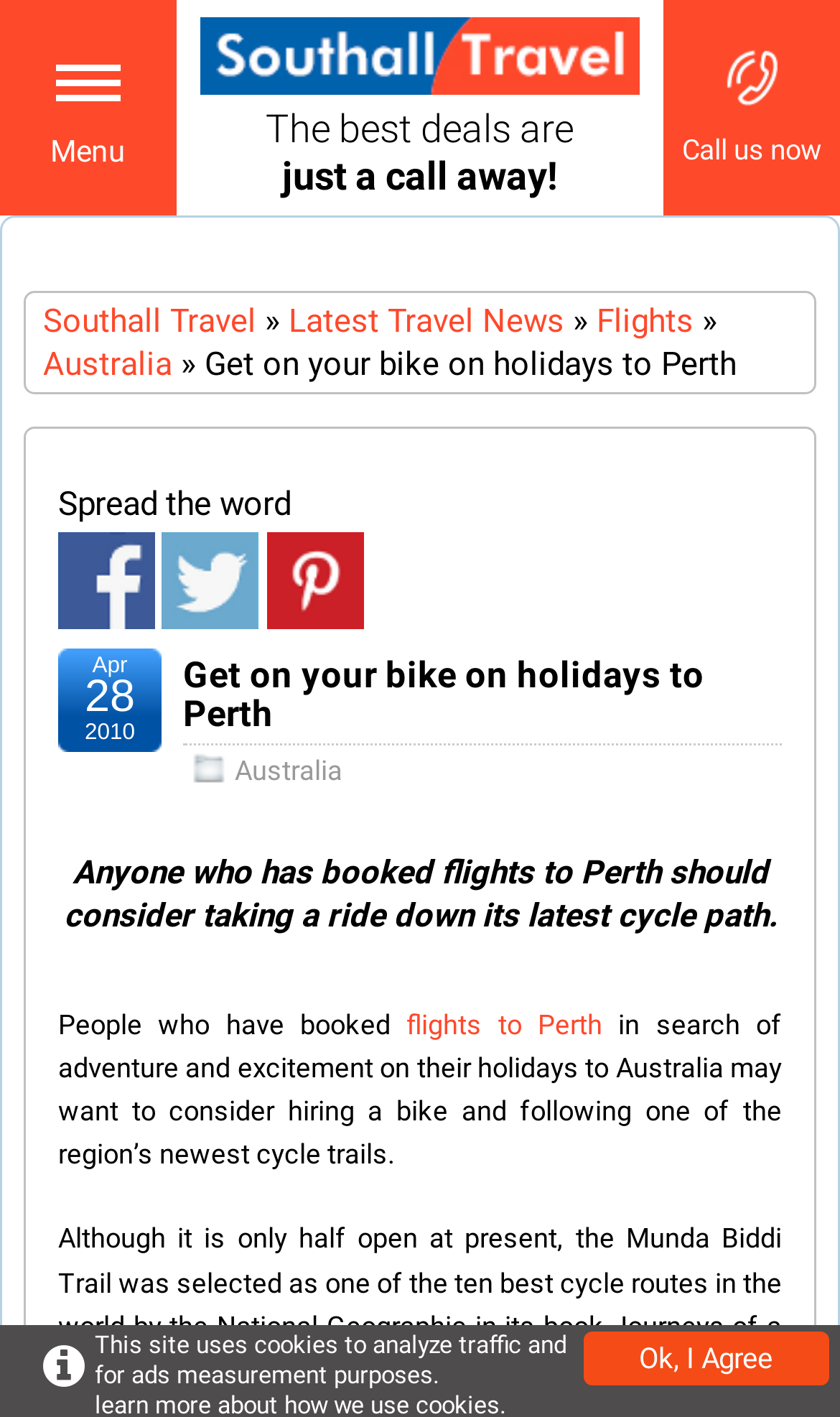Please provide a short answer using a single word or phrase for the question:
What is the latest cycle path in Perth?

Munda Biddi Trail